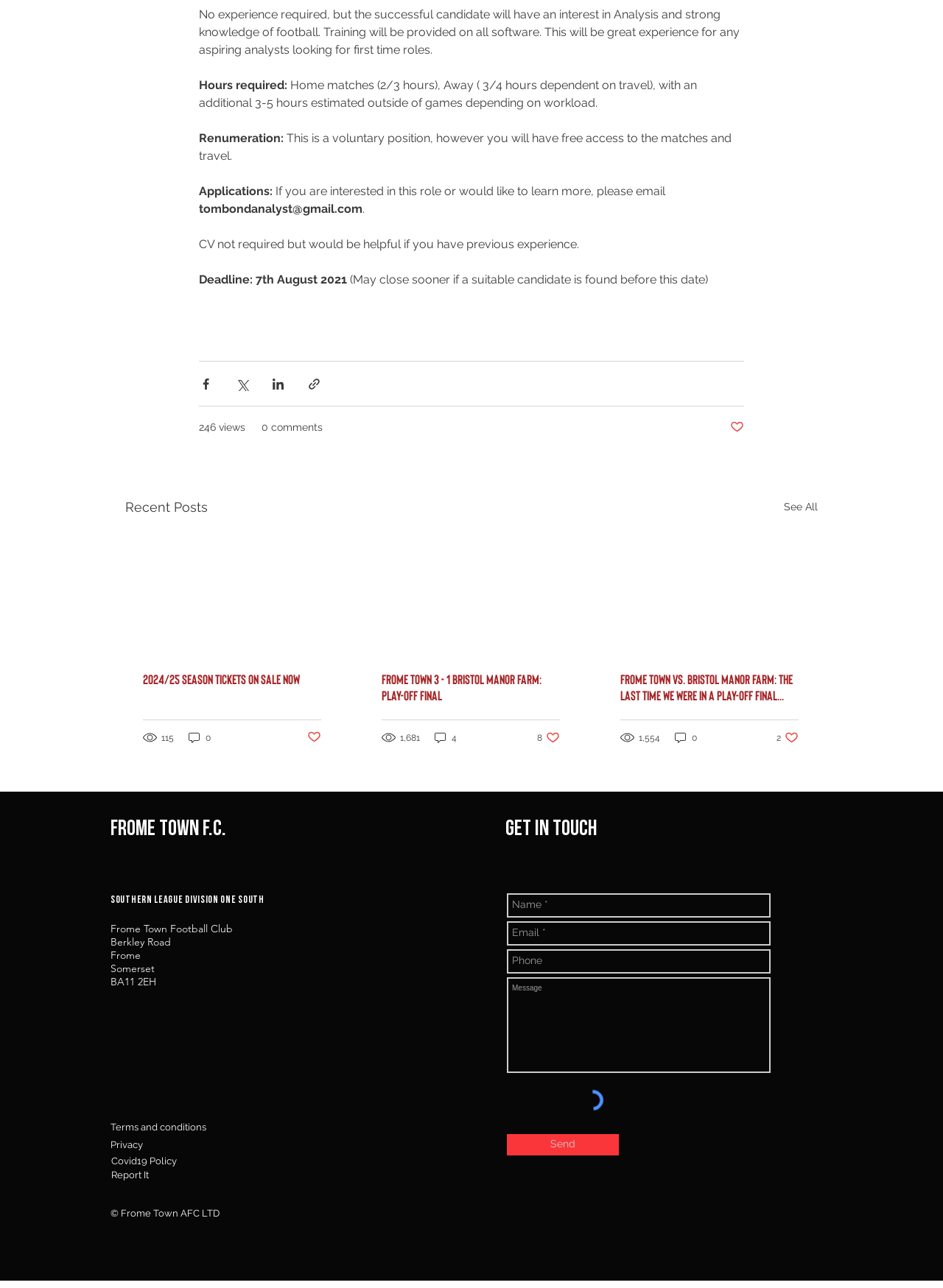Please determine the bounding box coordinates of the element to click on in order to accomplish the following task: "Email for more information about the analyst role". Ensure the coordinates are four float numbers ranging from 0 to 1, i.e., [left, top, right, bottom].

[0.211, 0.157, 0.384, 0.168]